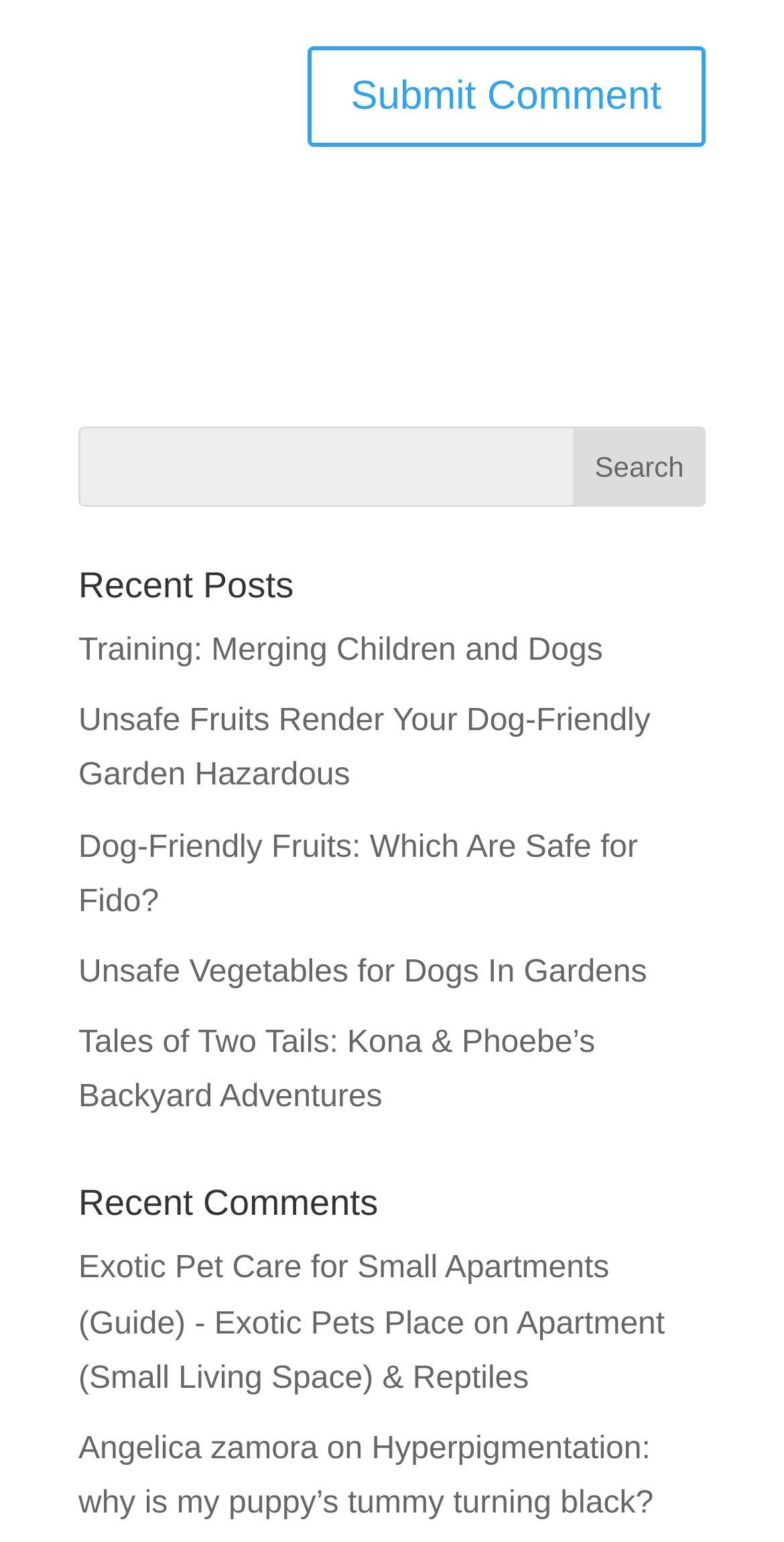What is the topic of the first recent post?
Using the picture, provide a one-word or short phrase answer.

Merging Children and Dogs